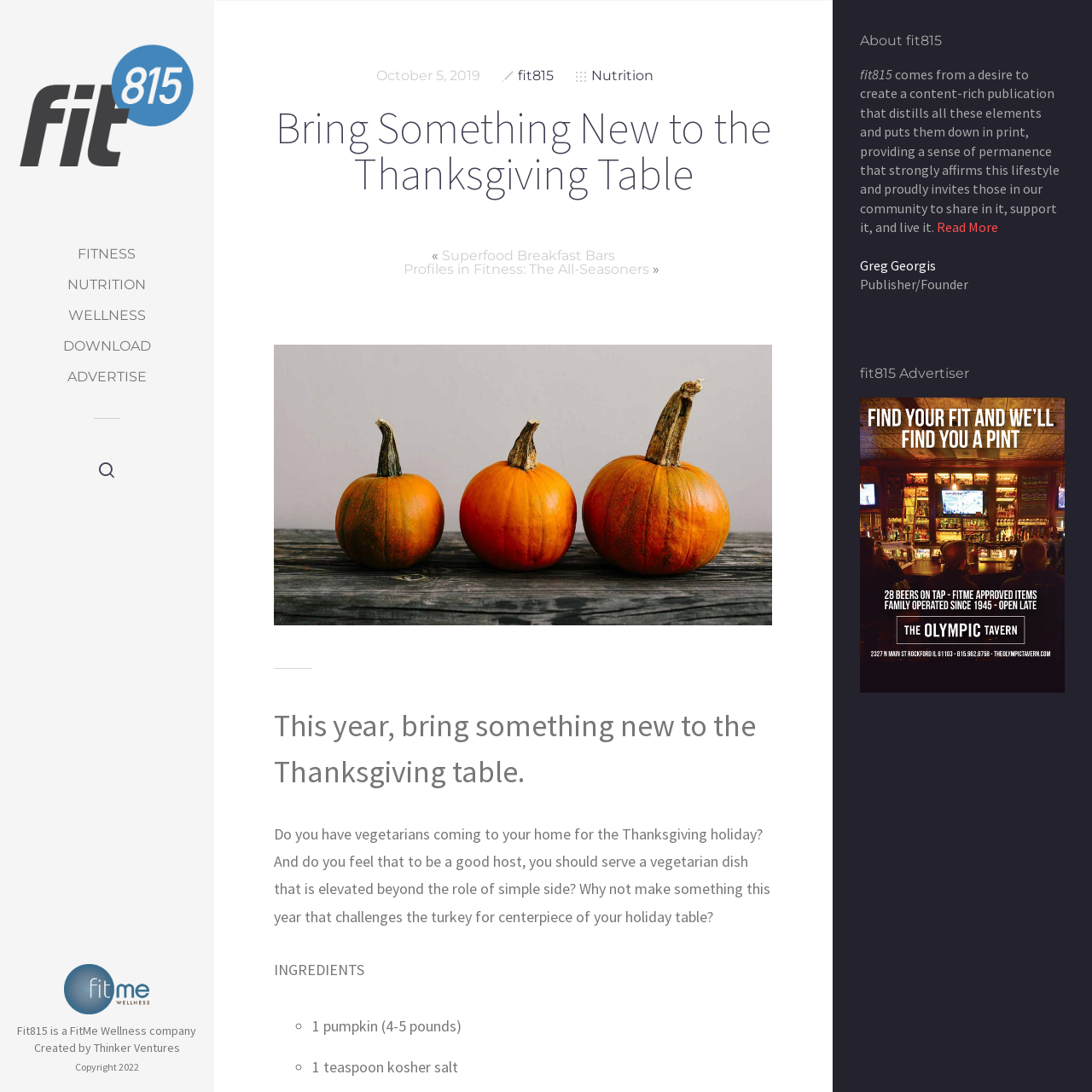Please locate the UI element described by "Download" and provide its bounding box coordinates.

[0.0, 0.307, 0.195, 0.327]